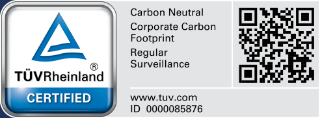Use a single word or phrase to answer the question:
What is the focus of the certification?

Environmental responsibility